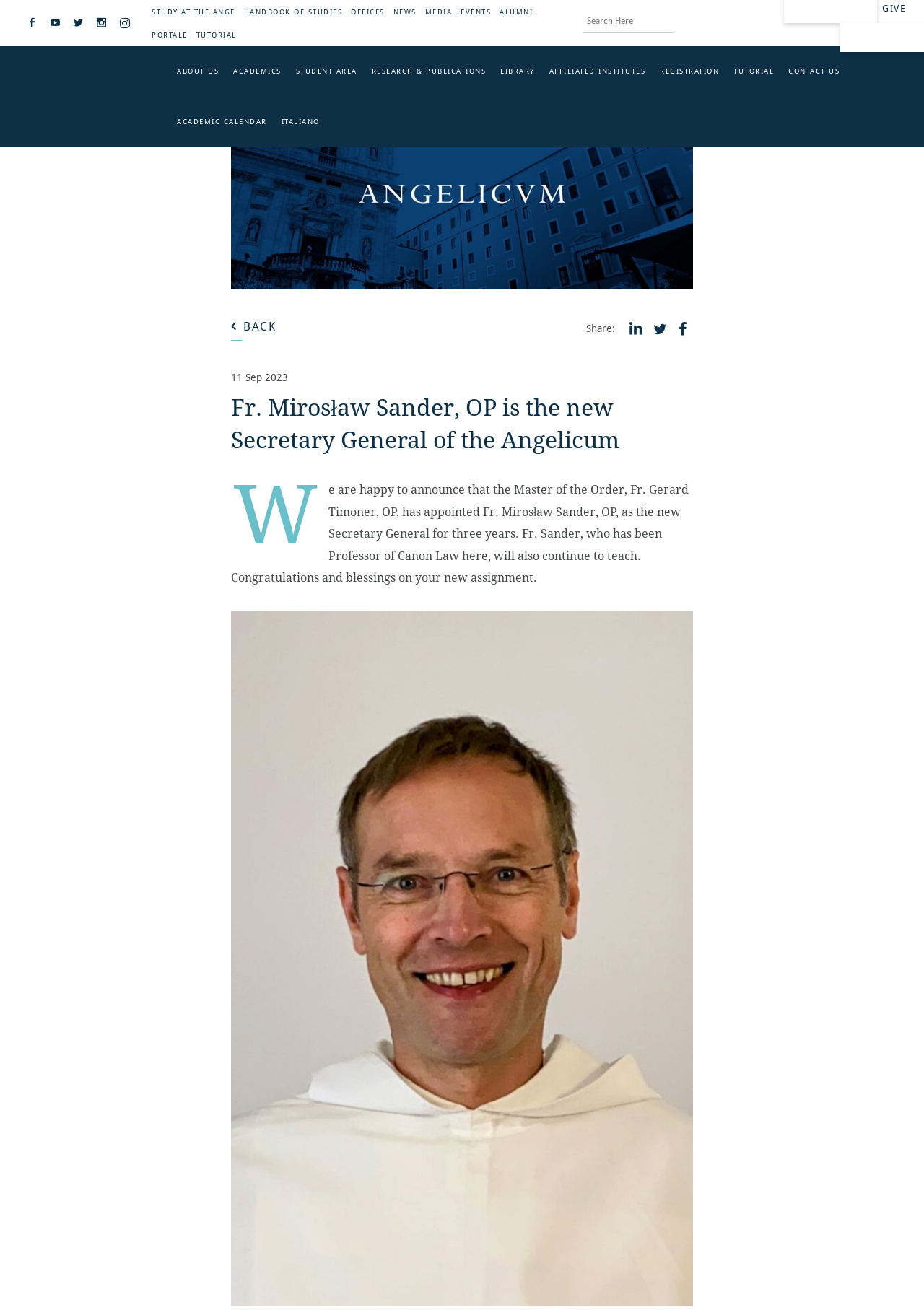Please analyze the image and provide a thorough answer to the question:
What is the new role of Fr. Mirosław Sander, OP?

According to the webpage, Fr. Mirosław Sander, OP has been appointed as the new Secretary General of the Angelicum by the Master of the Order, Fr. Gerard Timoner, OP.